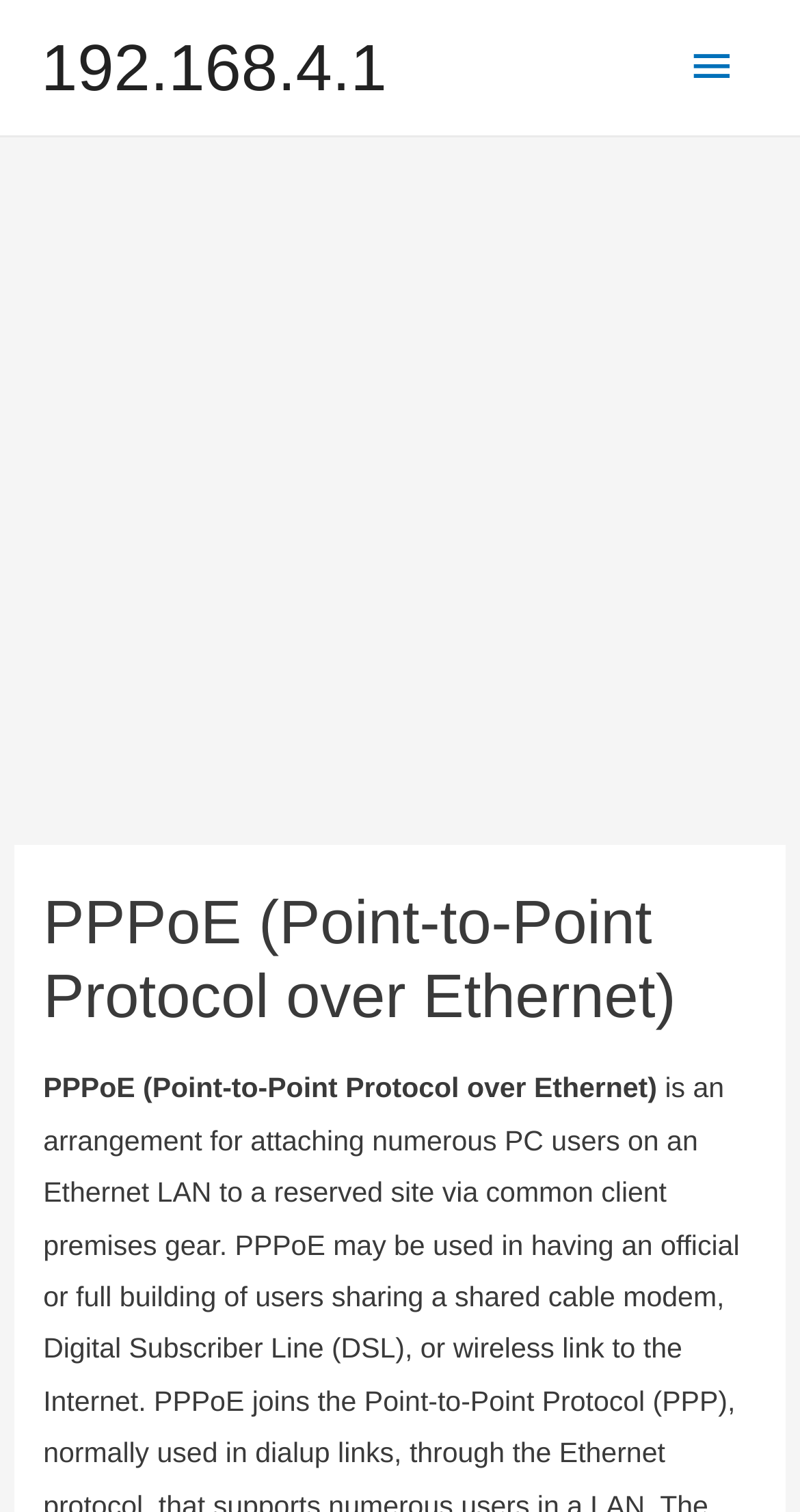Using the provided element description, identify the bounding box coordinates as (top-left x, top-left y, bottom-right x, bottom-right y). Ensure all values are between 0 and 1. Description: Main Menu

[0.83, 0.011, 0.949, 0.078]